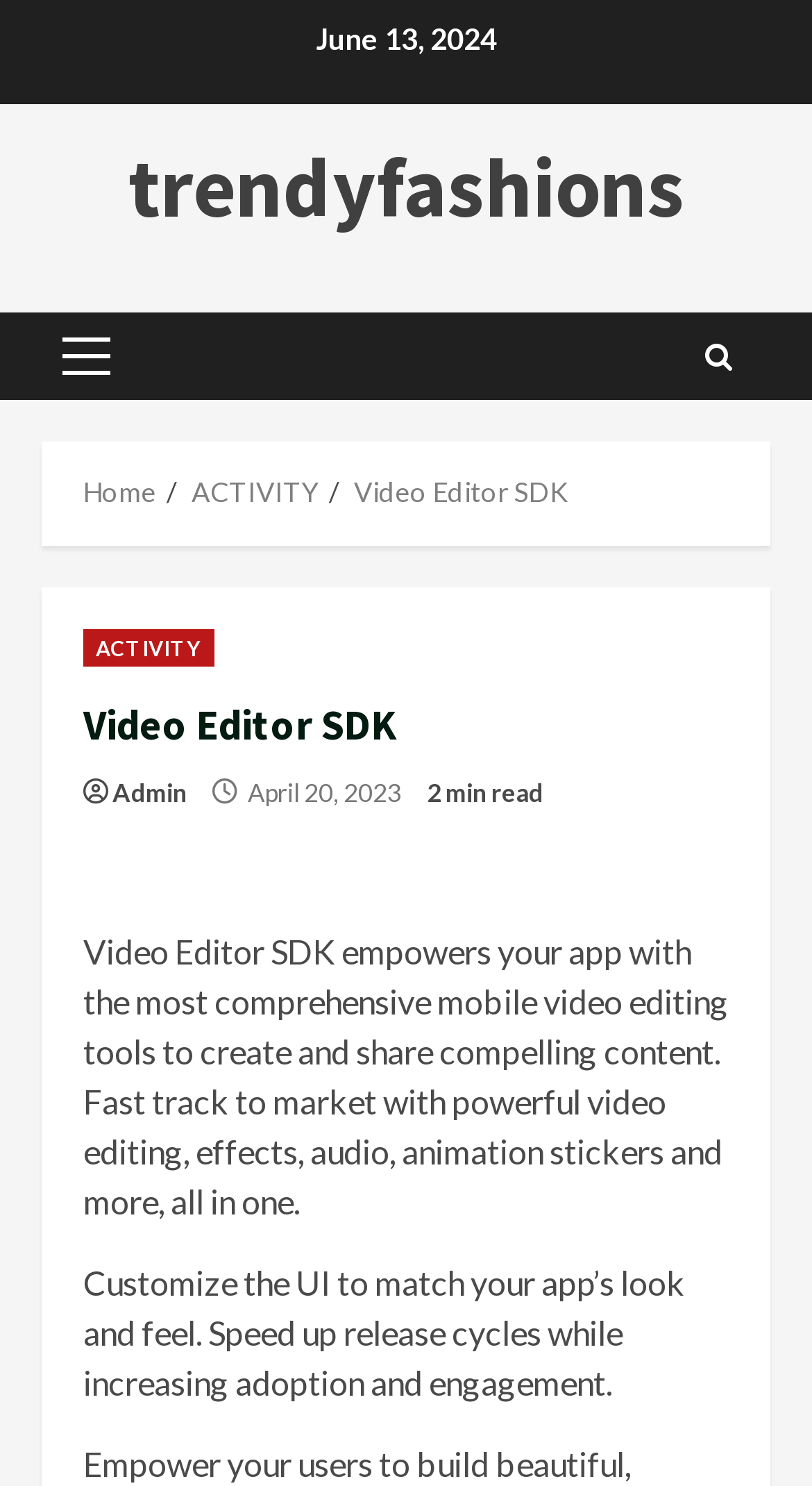Utilize the information from the image to answer the question in detail:
What is the name of the menu?

I looked at the navigation section and found a link with the text 'Primary Menu', which suggests that it is the name of the menu.